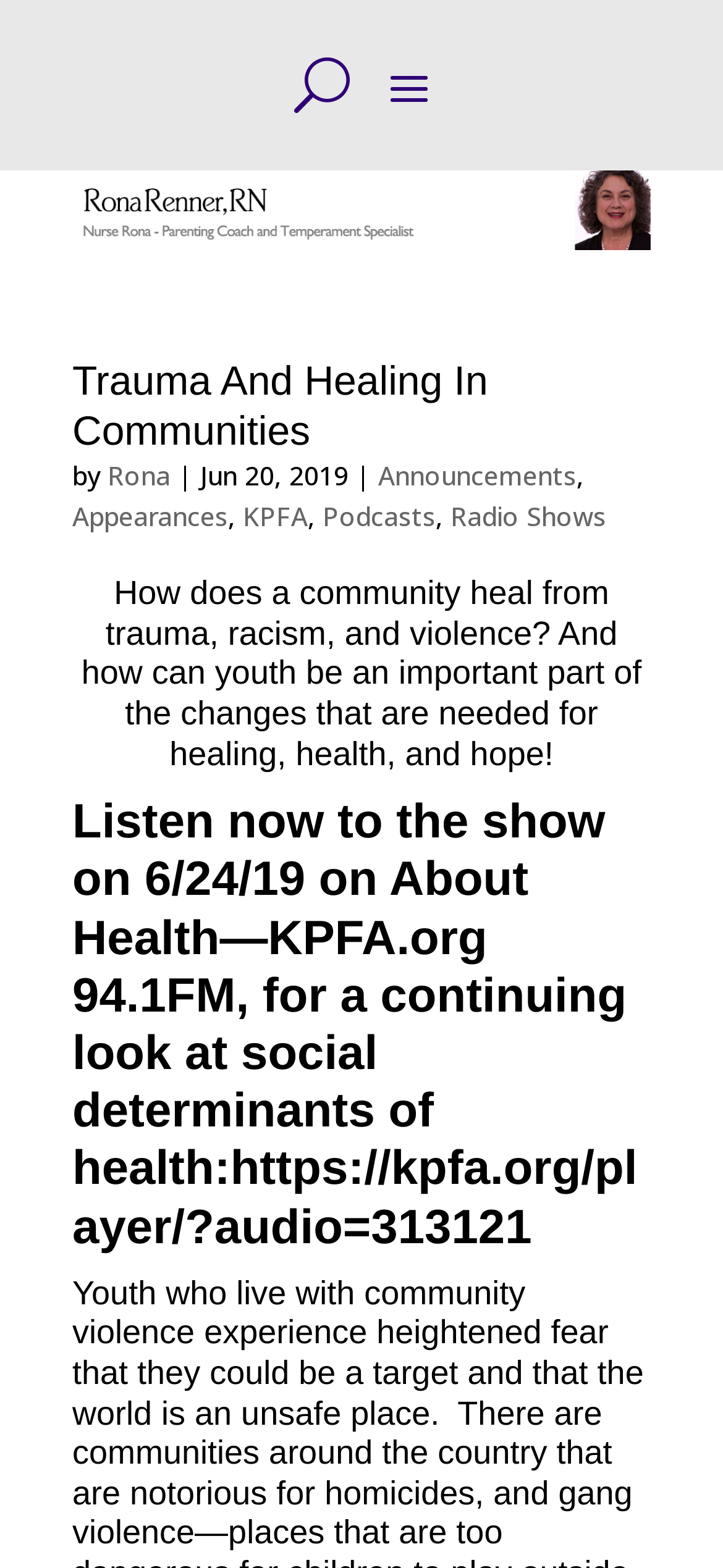Given the element description "Radio Shows", identify the bounding box of the corresponding UI element.

[0.623, 0.317, 0.838, 0.34]